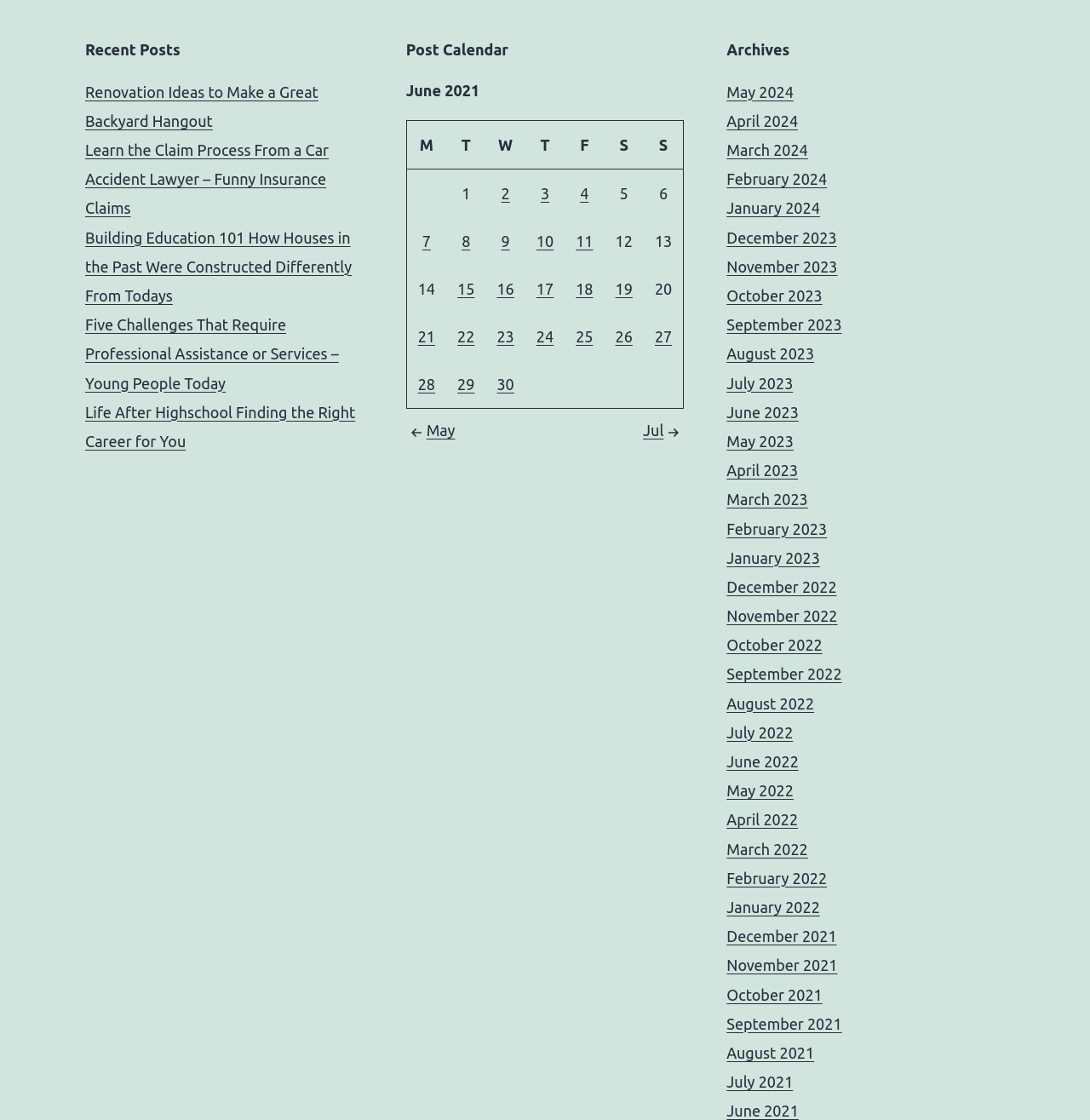What is the title of the first post?
Refer to the image and give a detailed answer to the query.

The first post is located under the 'Recent Posts' heading, and its title is 'Renovation Ideas to Make a Great Backyard Hangout'.